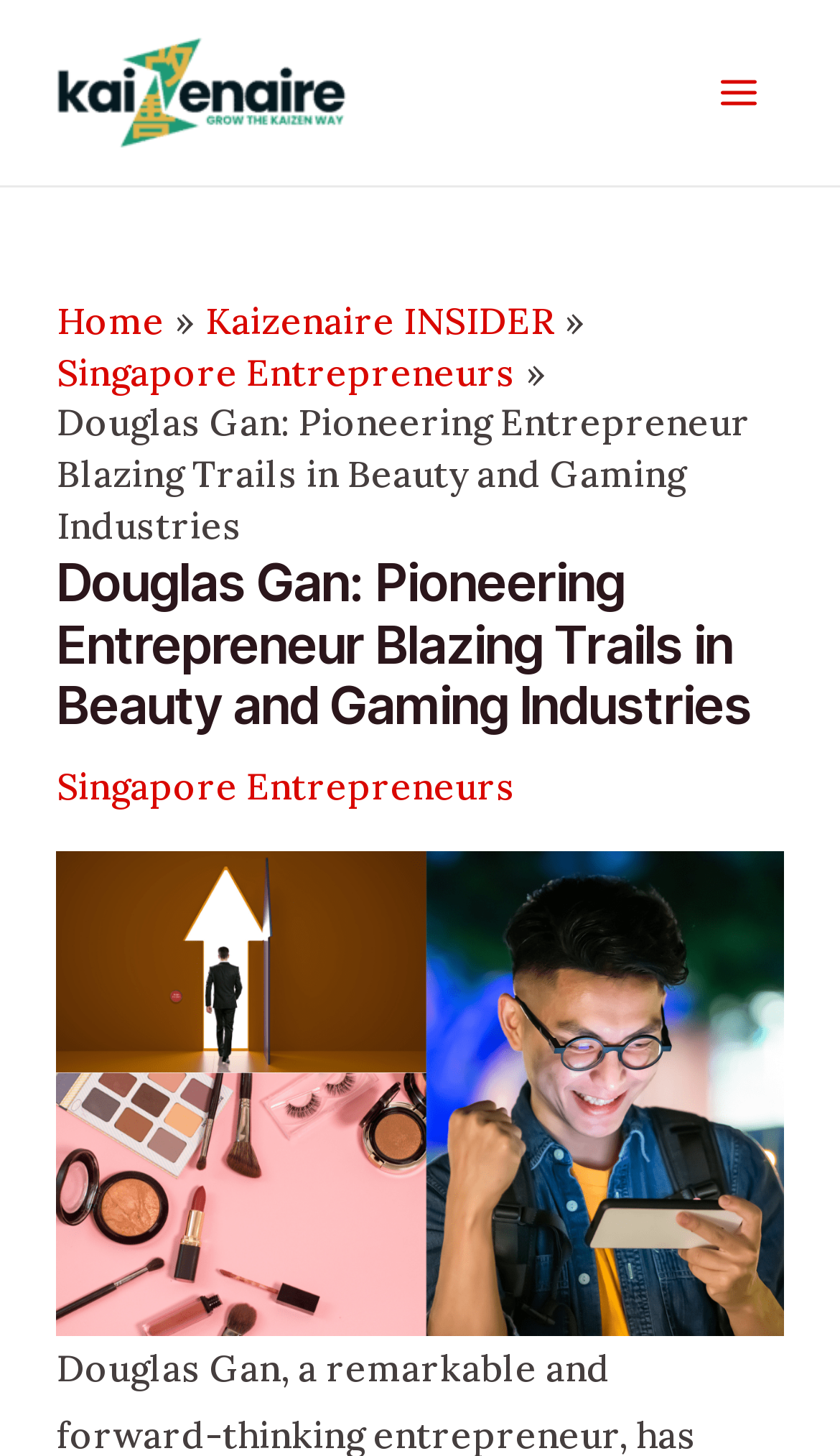Offer an extensive depiction of the webpage and its key elements.

The webpage is about Douglas Gan, a pioneering entrepreneur who has made a significant impact in the beauty and gaming industries. At the top left of the page, there is a logo of Kaizenaire.com, which is a Singapore-based lifestyle and online shopping website. 

To the right of the logo, there is a main menu button. Below the logo and the main menu button, there is a navigation section with breadcrumbs, which includes links to the home page, Kaizenaire INSIDER, and Singapore Entrepreneurs. 

Below the navigation section, there is a header with a title that reads "Douglas Gan: Pioneering Entrepreneur Blazing Trails in Beauty and Gaming Industries". This title is also a link to the Singapore Entrepreneurs page. 

Under the header, there is a large figure that takes up most of the page, which is likely an image related to Douglas Gan or his entrepreneurial ventures. The image is positioned below the header and above the fold, making it a prominent feature of the page.